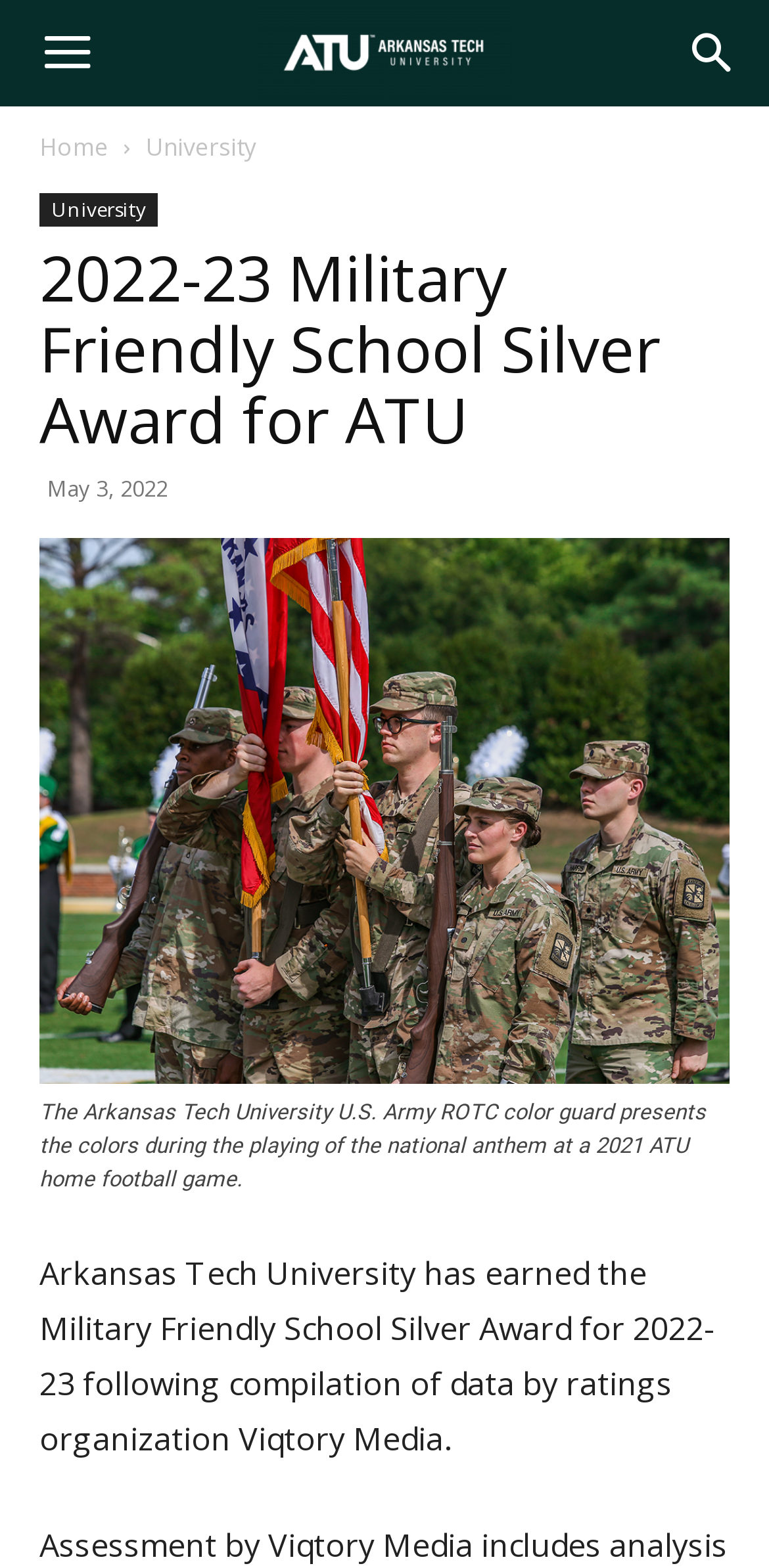What is the name of the organization that compiled the data?
Kindly offer a comprehensive and detailed response to the question.

The answer can be found in the static text 'Arkansas Tech University has earned the Military Friendly School Silver Award for 2022-23 following compilation of data by ratings organization Viqtory Media.' which mentions the organization that compiled the data as Viqtory Media.